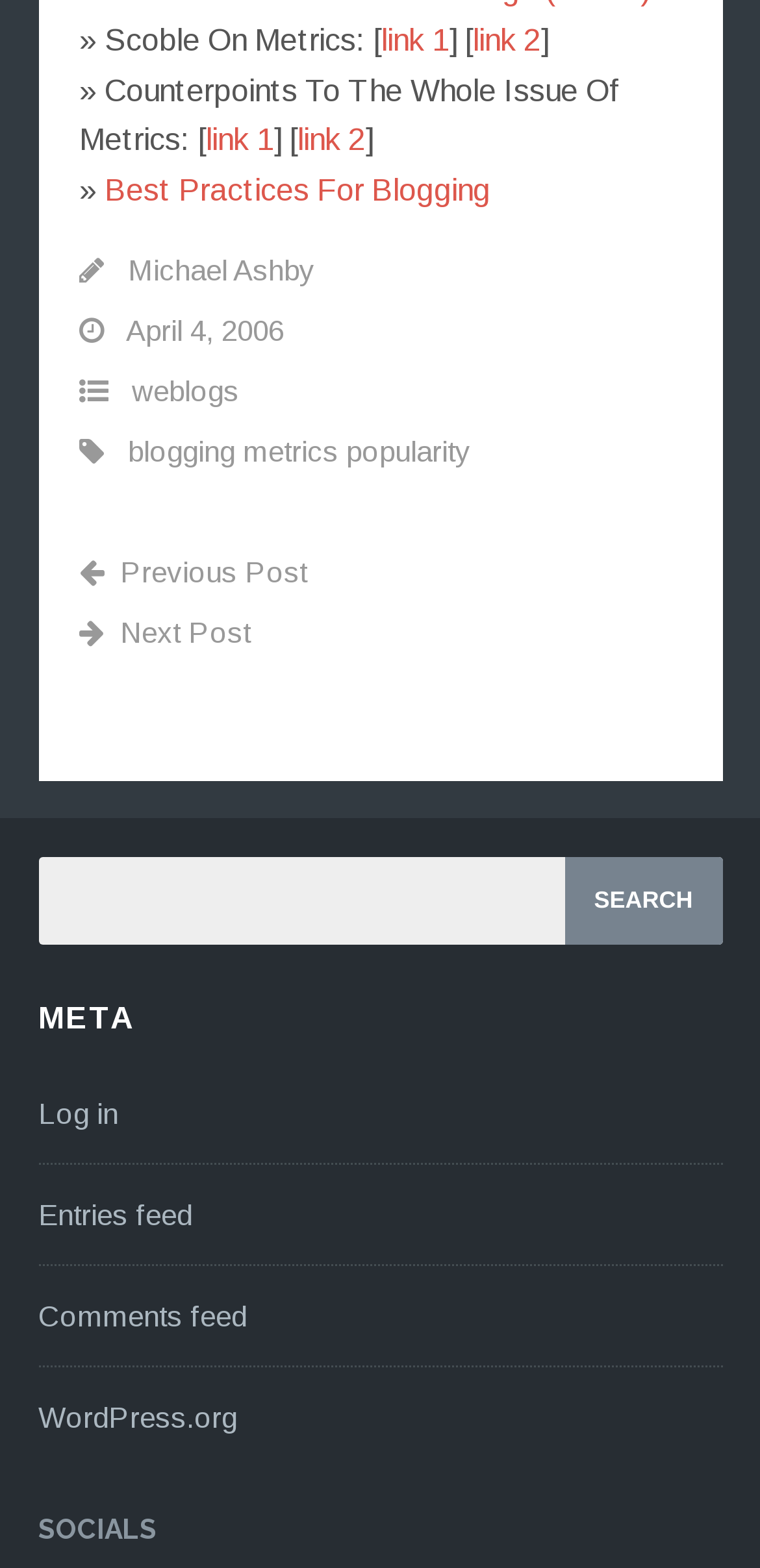Please find the bounding box coordinates of the clickable region needed to complete the following instruction: "Go to 'Michael Ashby'". The bounding box coordinates must consist of four float numbers between 0 and 1, i.e., [left, top, right, bottom].

[0.168, 0.161, 0.414, 0.182]